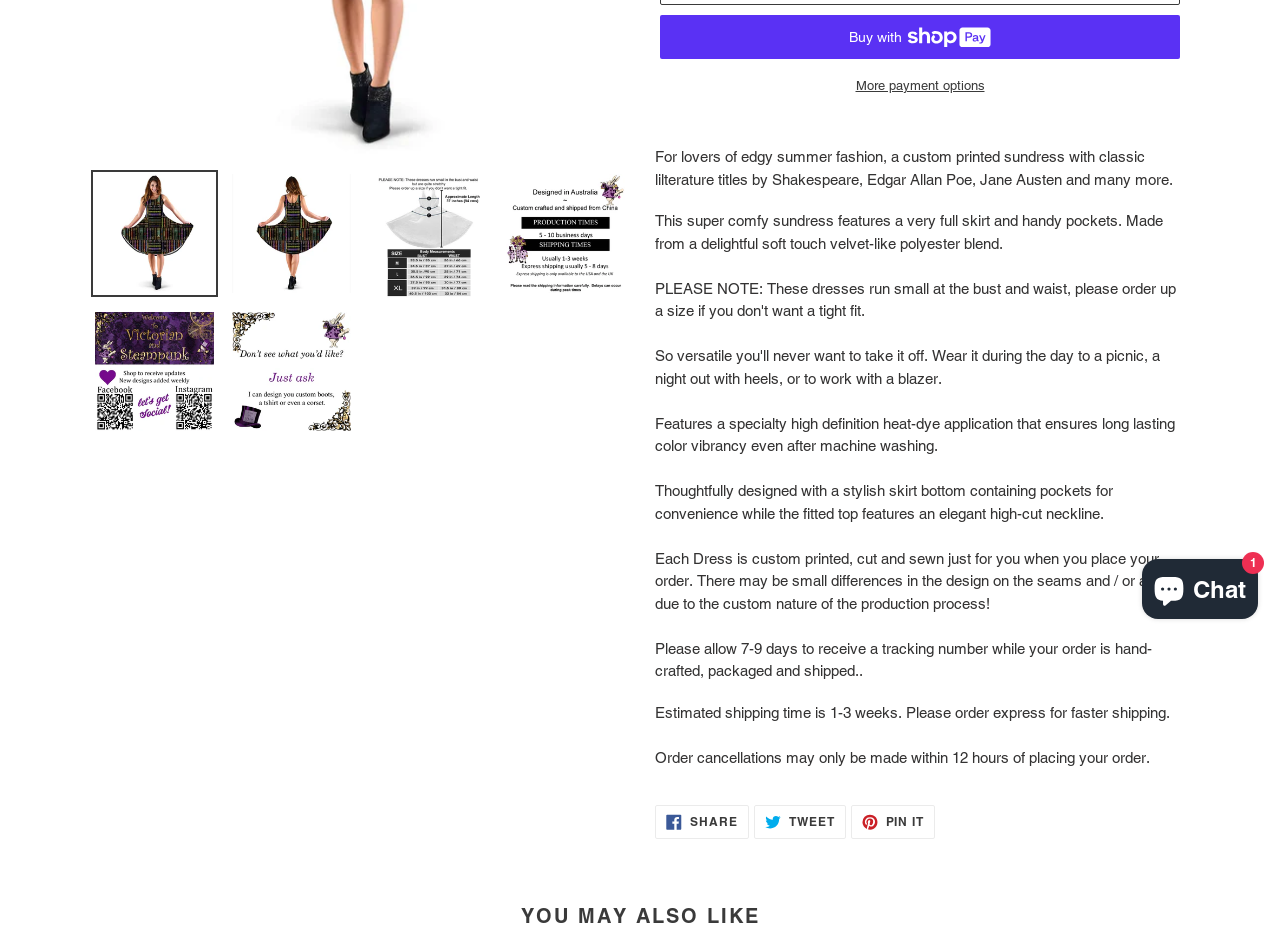Given the following UI element description: "aria-describedby="a11y-external-message"", find the bounding box coordinates in the webpage screenshot.

[0.392, 0.182, 0.491, 0.318]